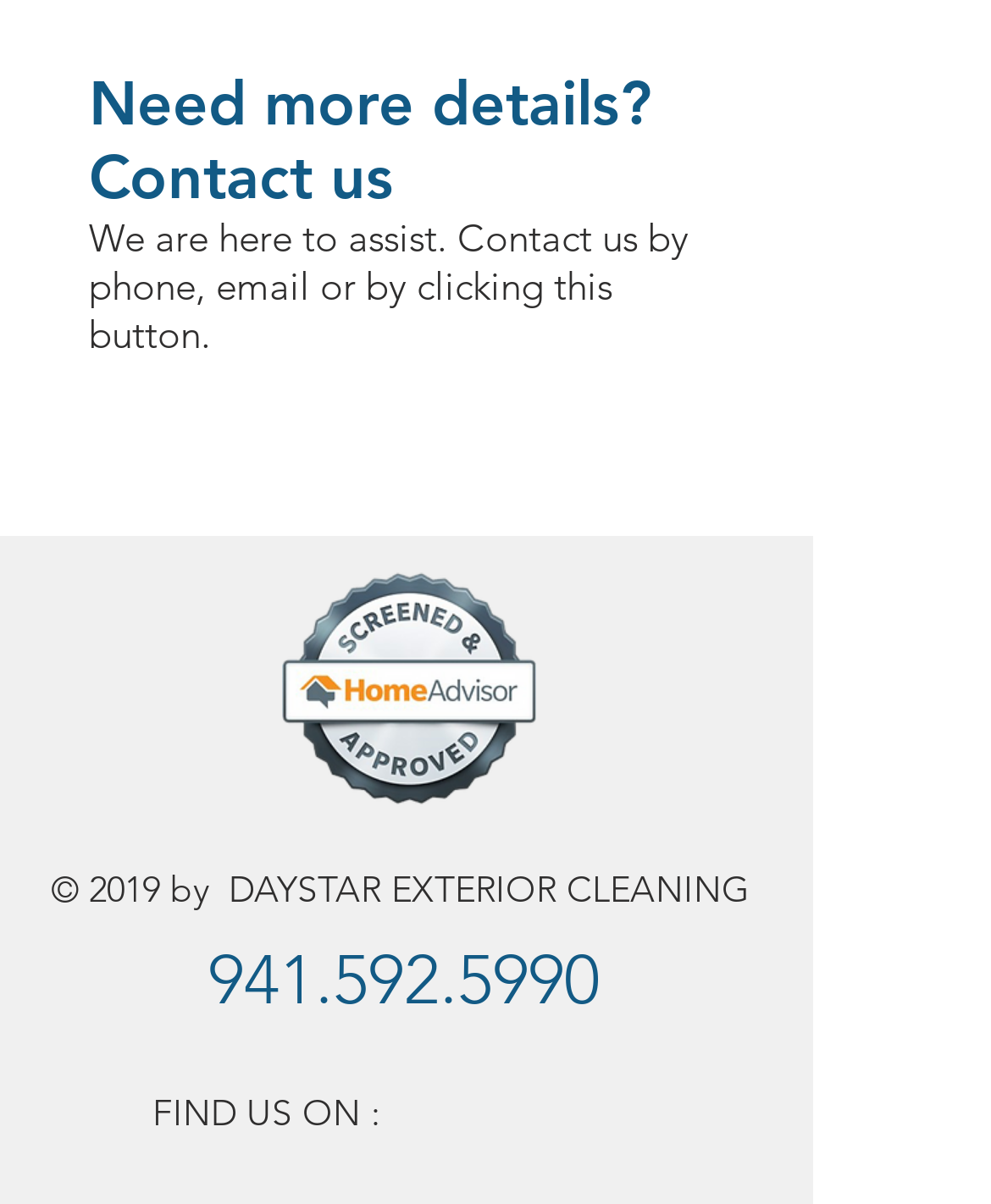What social media platform is represented by the icon?
Refer to the screenshot and respond with a concise word or phrase.

Facebook